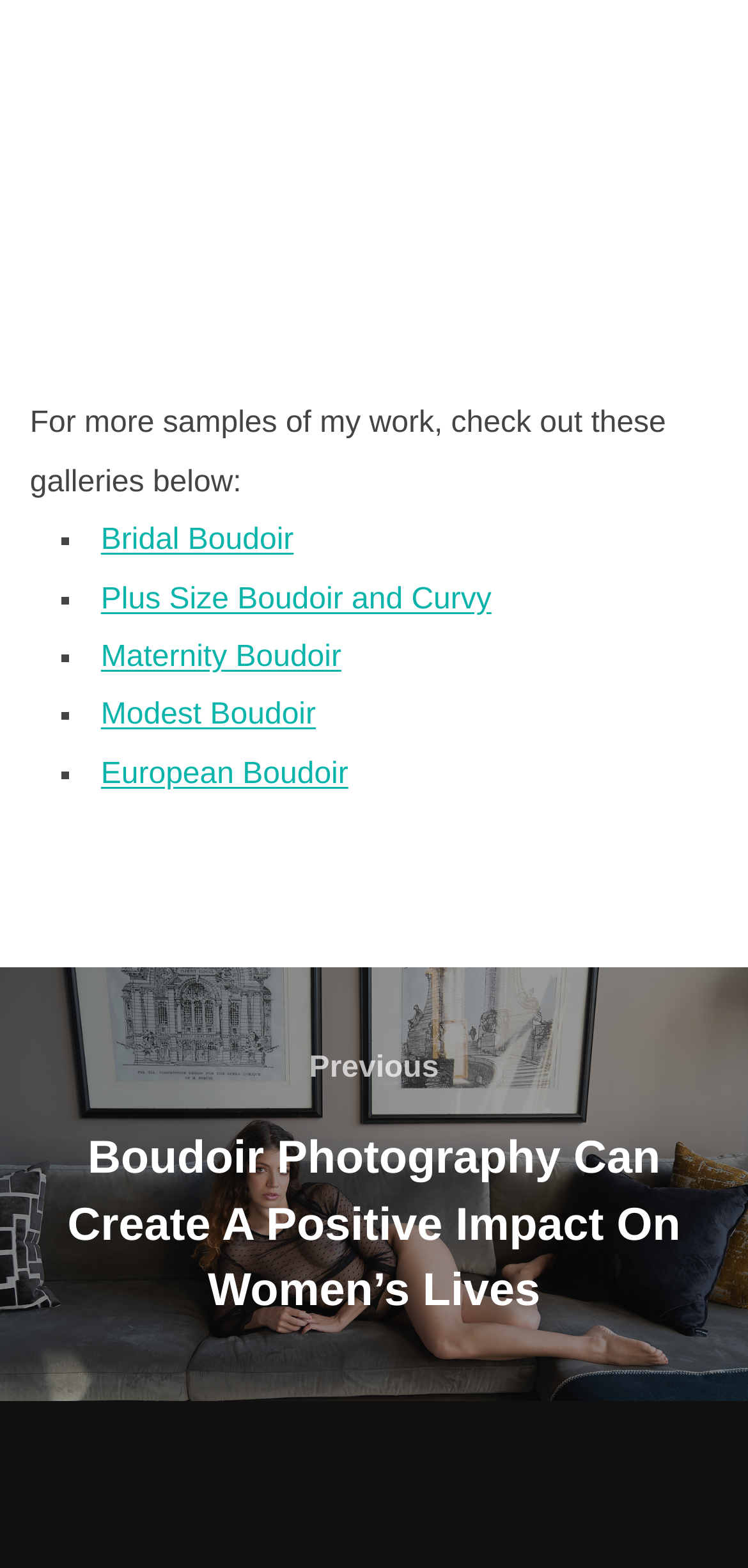Please answer the following question using a single word or phrase: 
How many navigation options are there?

1